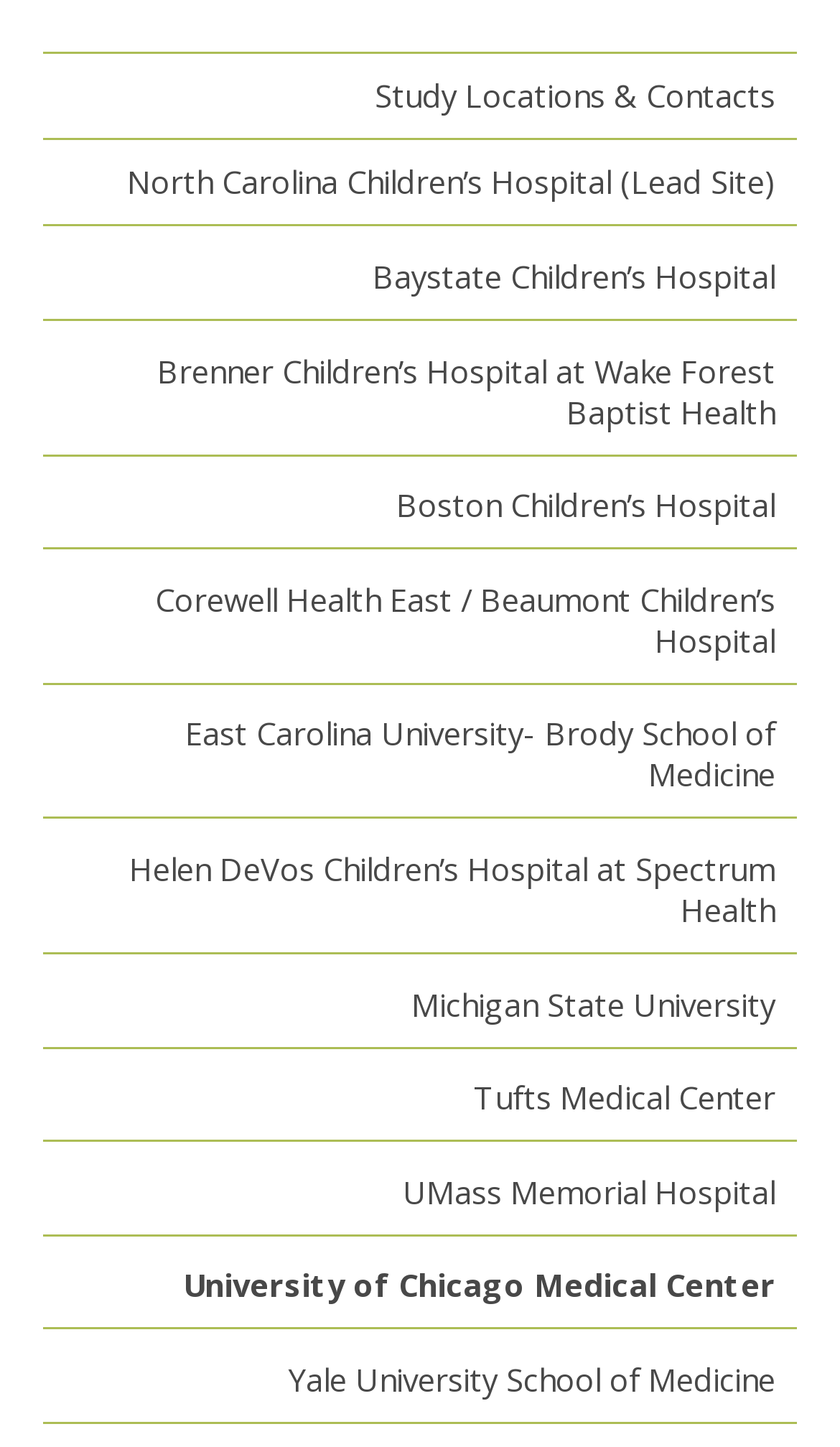What is the last study location listed?
Provide a comprehensive and detailed answer to the question.

The last study location listed can be found by looking at the bottom of the list of study locations and contacts, where Yale University School of Medicine is listed as the last option.